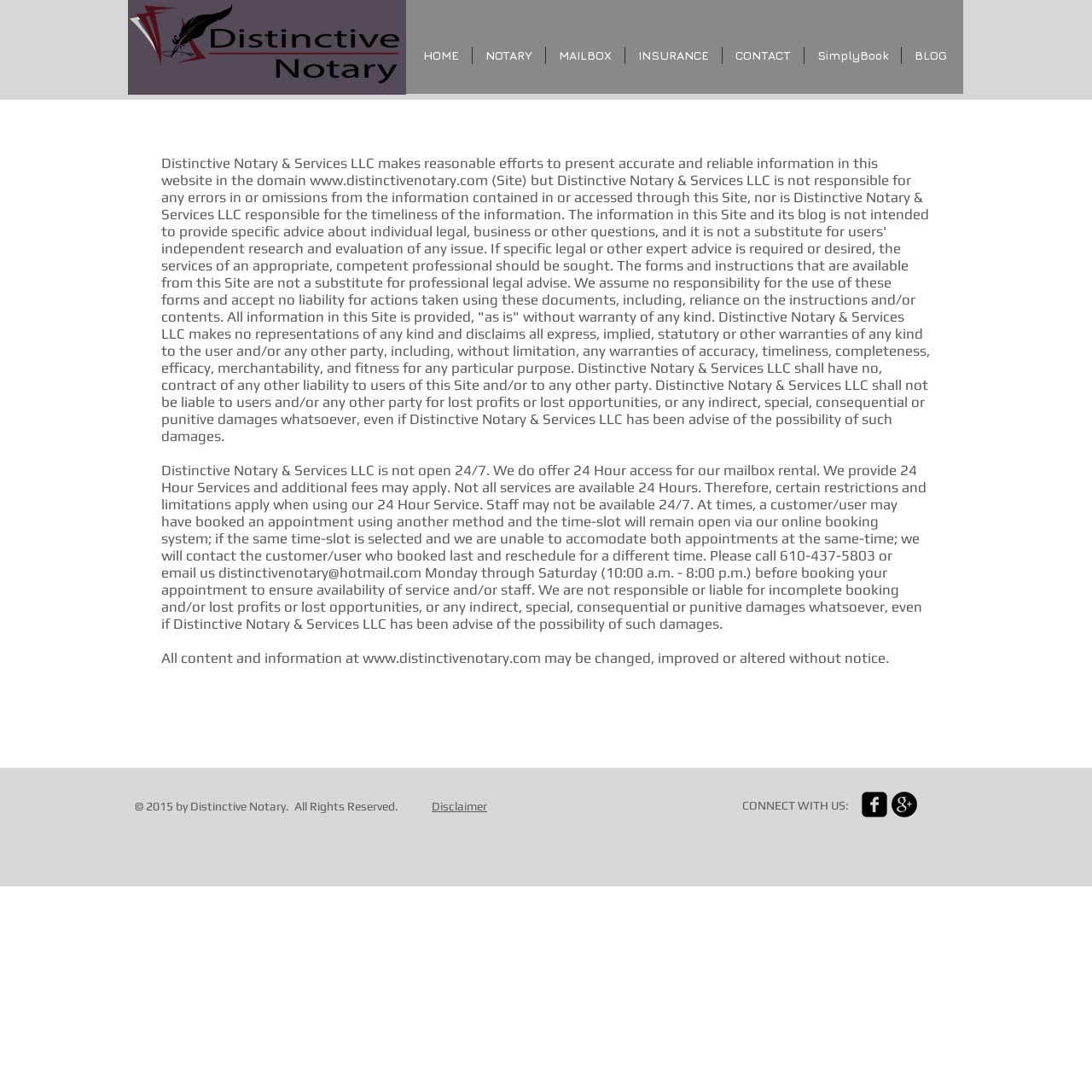Provide the bounding box coordinates of the HTML element this sentence describes: "aria-label="Google+ - Black Circle"". The bounding box coordinates consist of four float numbers between 0 and 1, i.e., [left, top, right, bottom].

[0.816, 0.725, 0.84, 0.748]